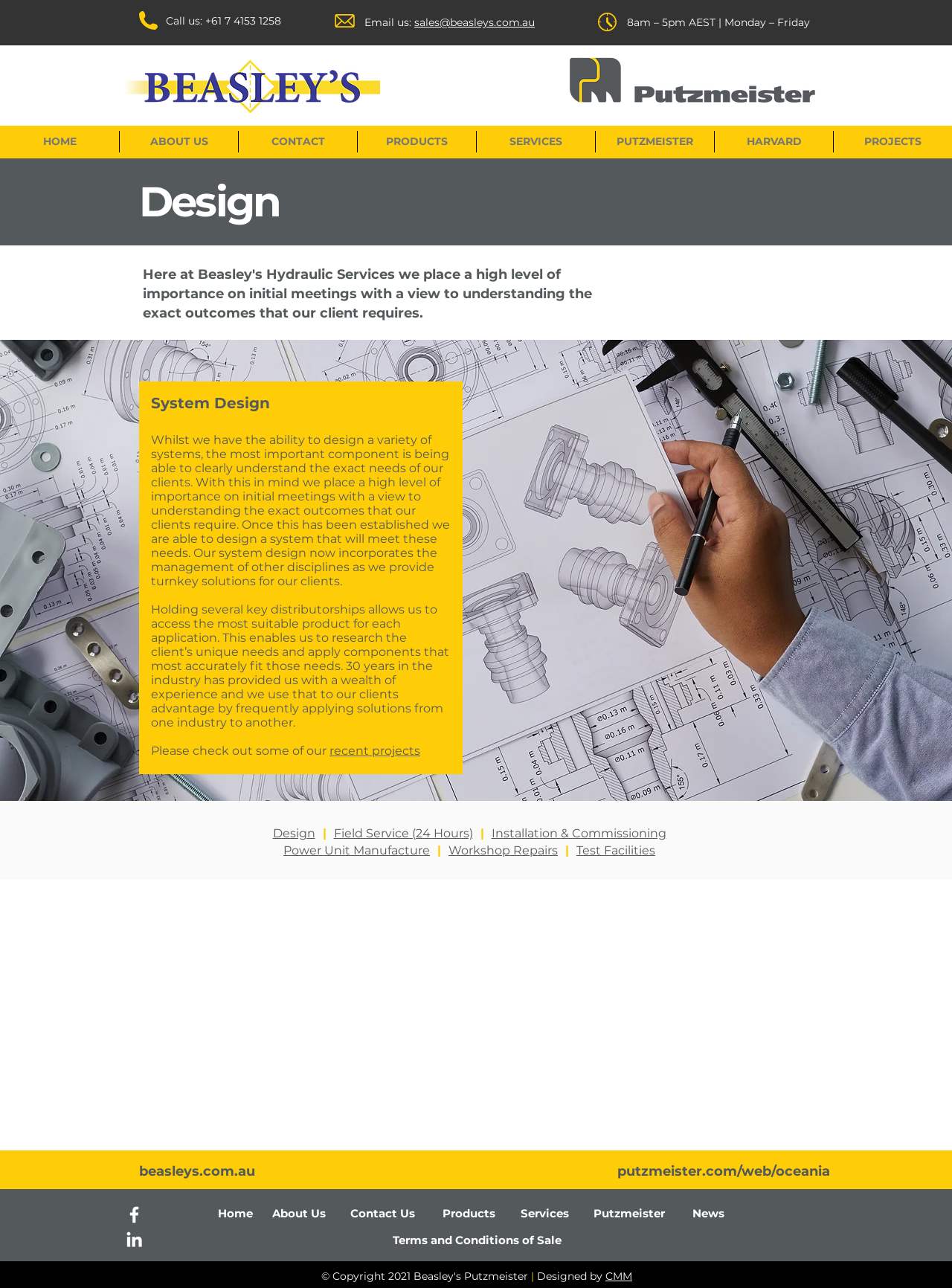Detail the various sections and features present on the webpage.

This webpage is about Beasley's Hydraulic Services, a company that designs and provides hydraulic systems. At the top of the page, there is a navigation menu with links to different sections of the website, including Home, About Us, Contact, Products, Services, Putzmeister, and Projects. Below the navigation menu, there is a logo of Beasley's Hydraulic Services and another logo of PM_Logo_rgb.

On the left side of the page, there is a contact information section with a phone number, email address, and business hours. On the right side of the page, there is a main content area with a heading "System Design" and a paragraph of text that explains the company's approach to system design. The text emphasizes the importance of understanding the client's needs and designing a system that meets those needs.

Below the main content area, there are several links to different services offered by the company, including Field Service, Installation & Commissioning, Power Unit Manufacture, and Workshop Repairs. There is also a Google Maps iframe that shows the company's location.

At the bottom of the page, there are several links to other websites, including the company's social media profiles, Putzmeister's website, and a link to the company's terms and conditions of sale. There is also a copyright notice and a mention of the website's designer, CMM.

Throughout the page, there are several images, including the company's logo, the PM_Logo_rgb logo, and social media icons. The overall layout of the page is clean and easy to navigate, with clear headings and concise text.